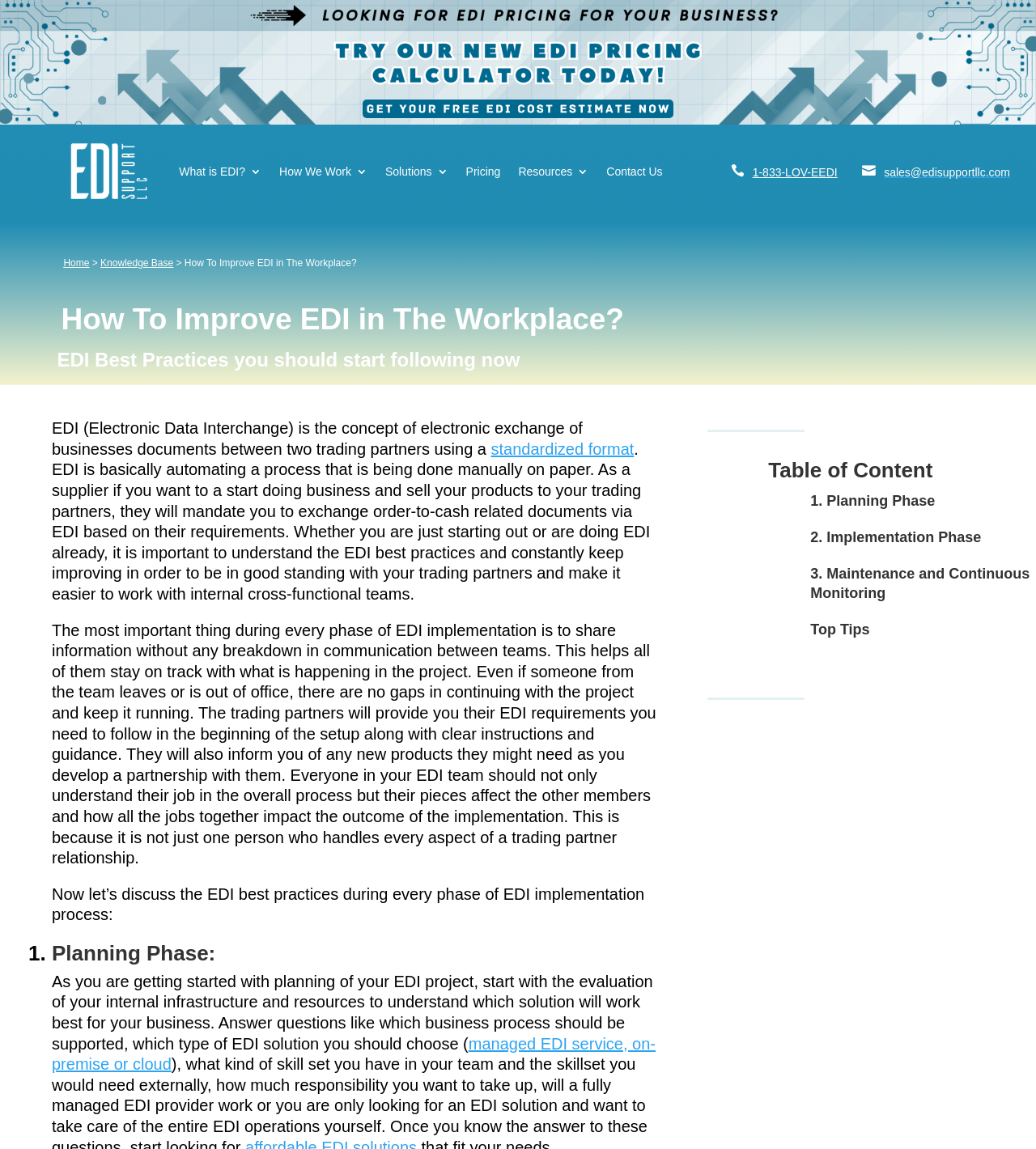Determine the bounding box for the UI element that matches this description: "3. Maintenance and Continuous Monitoring".

[0.782, 0.493, 0.994, 0.523]